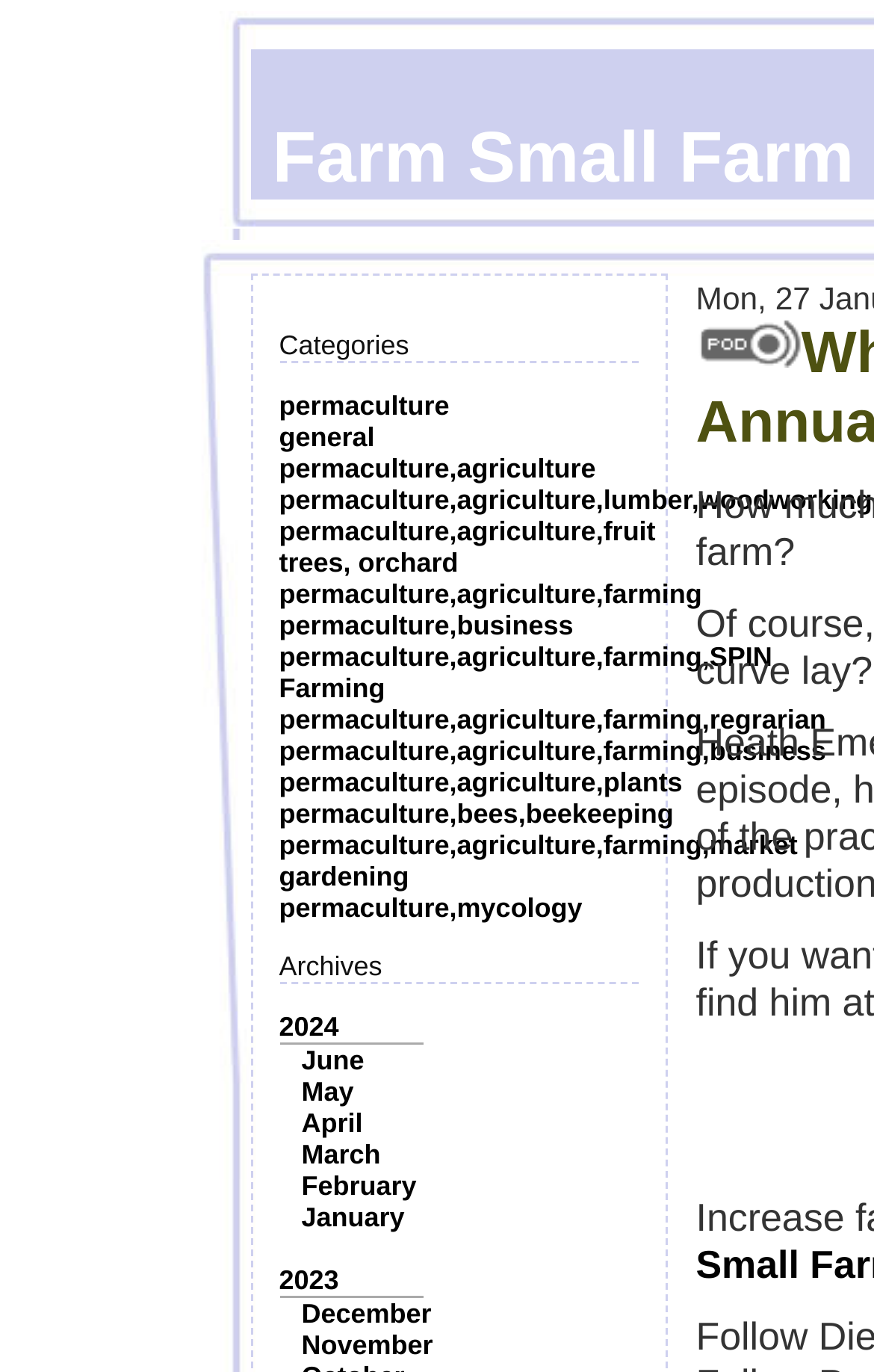Reply to the question with a brief word or phrase: How many years are listed in the archives?

2